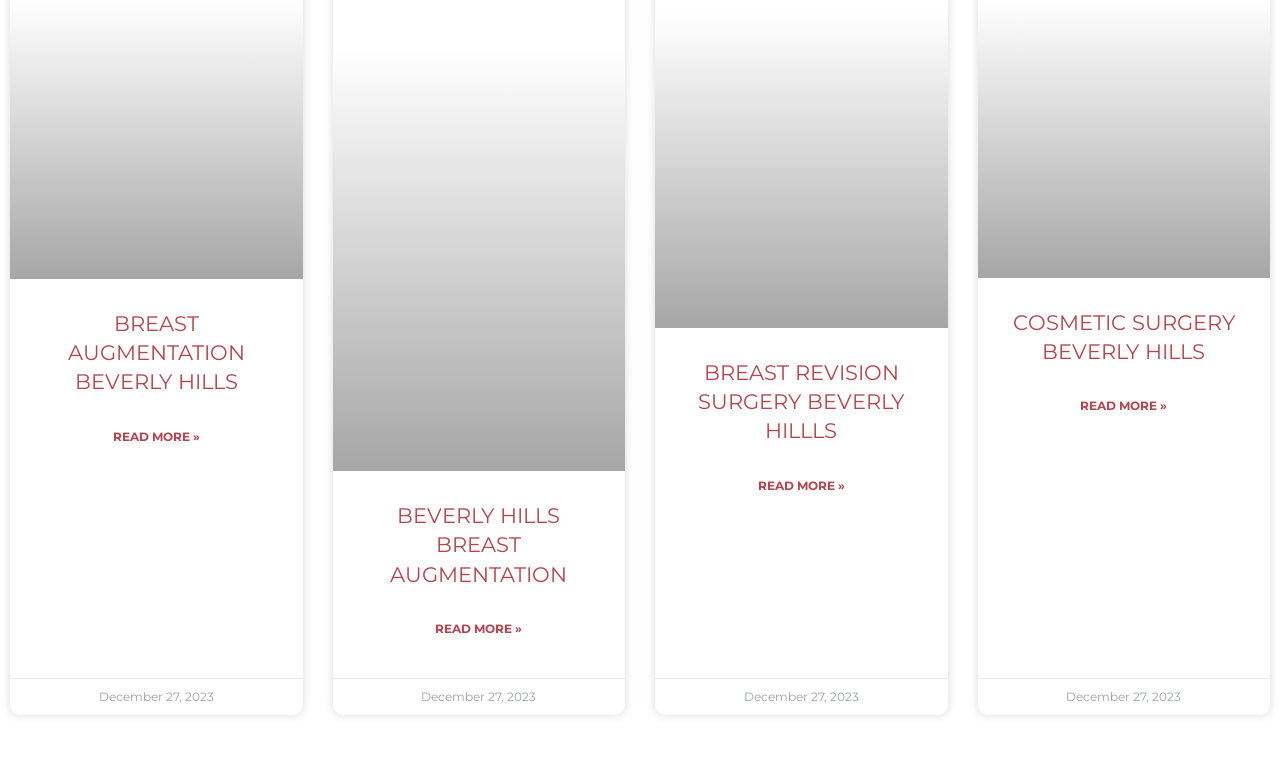Please determine the bounding box coordinates of the element to click on in order to accomplish the following task: "Click on BREAST AUGMENTATION BEVERLY HILLS link". Ensure the coordinates are four float numbers ranging from 0 to 1, i.e., [left, top, right, bottom].

[0.053, 0.407, 0.191, 0.517]